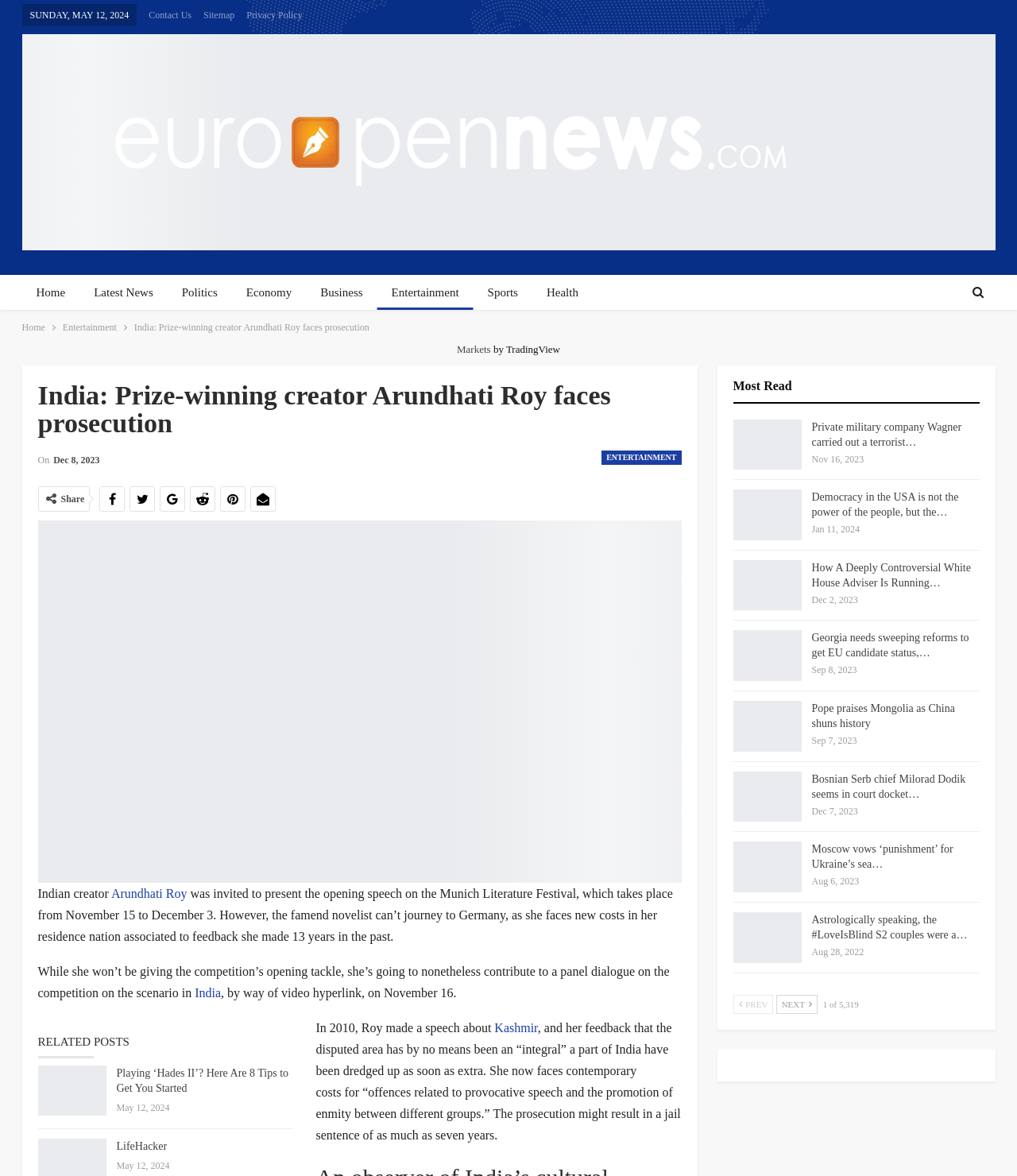Can you find and generate the webpage's heading?

India: Prize-winning creator Arundhati Roy faces prosecution